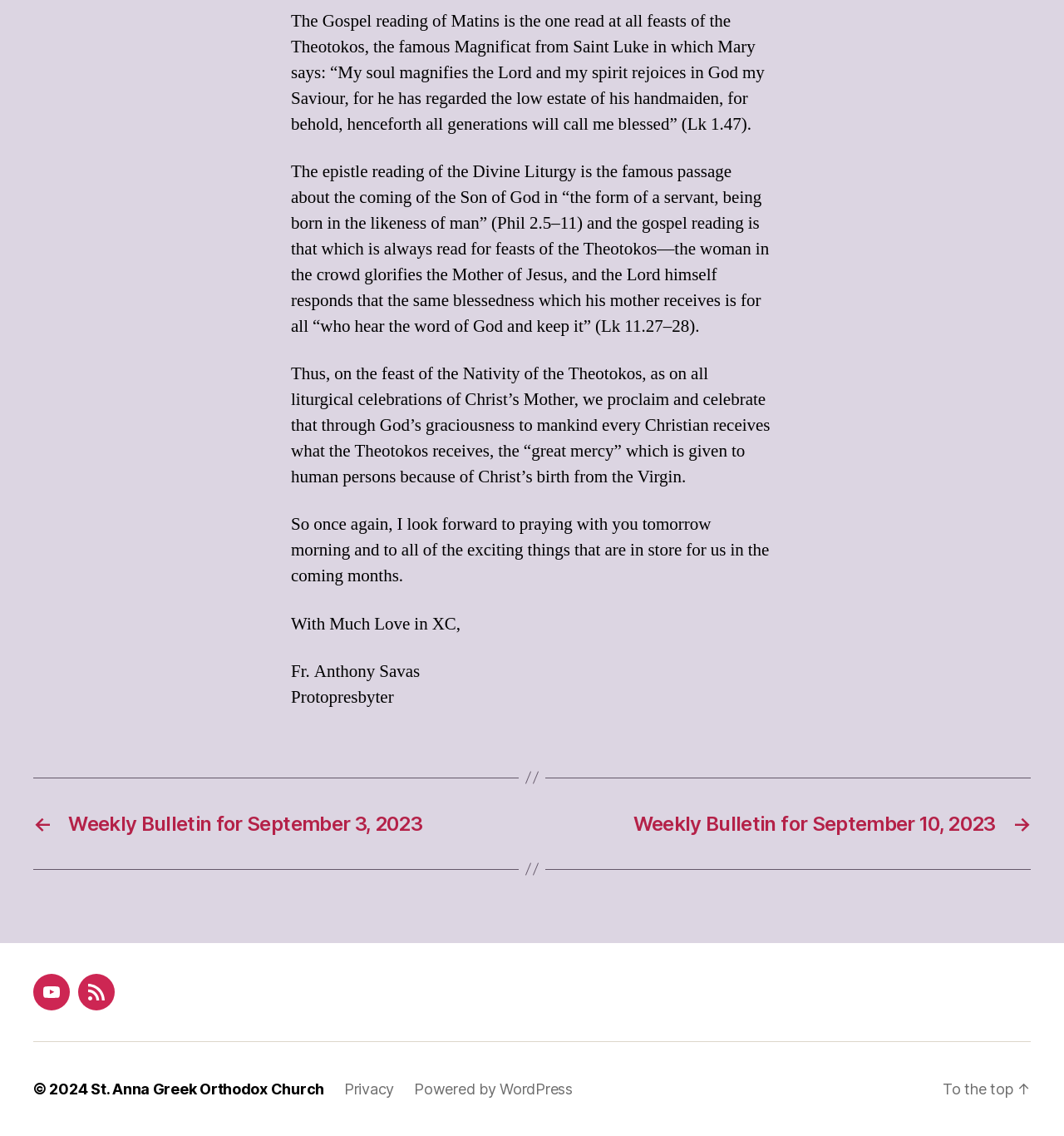Calculate the bounding box coordinates of the UI element given the description: "St. Anna Greek Orthodox Church".

[0.085, 0.951, 0.305, 0.966]